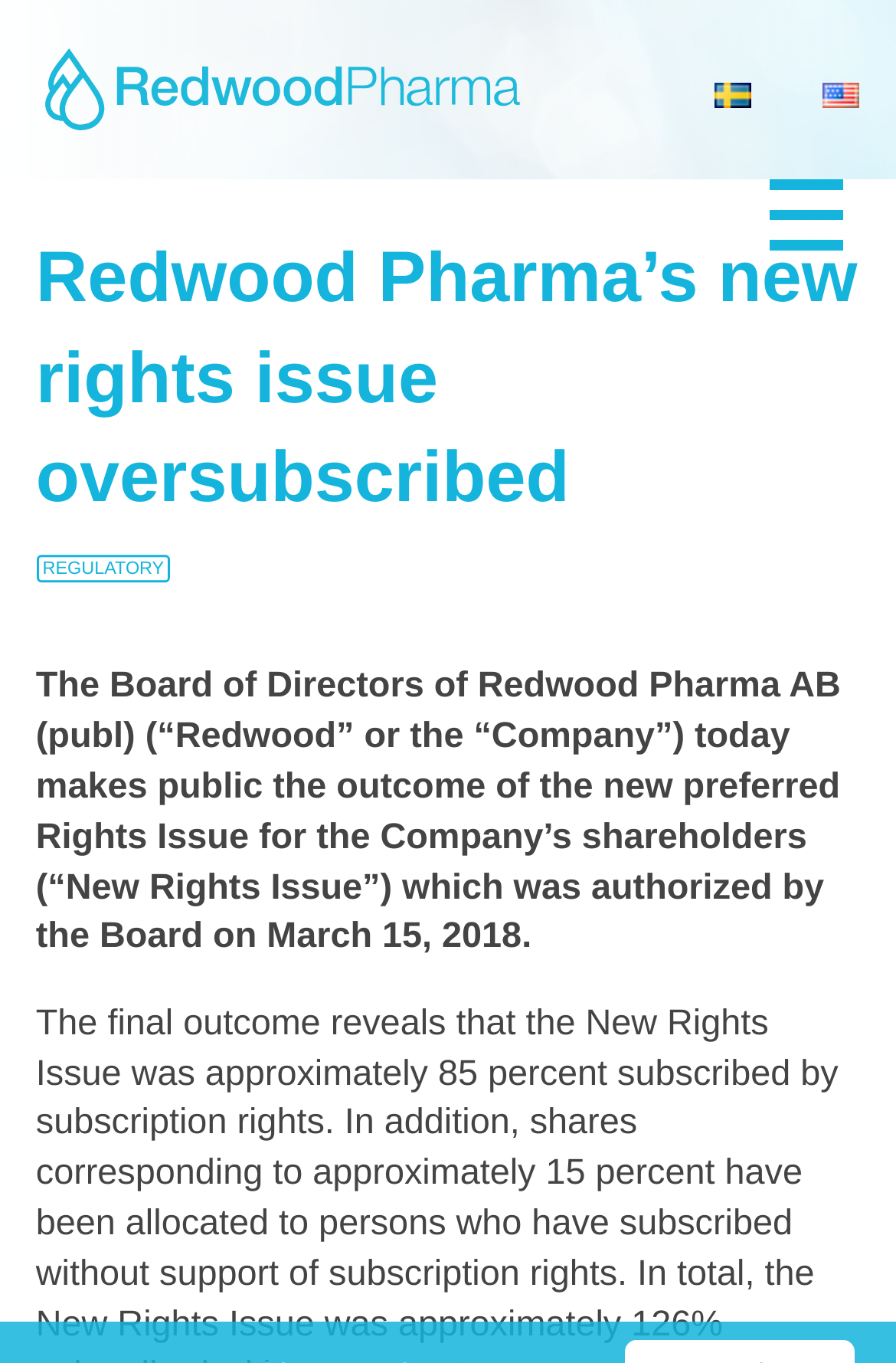Could you please study the image and provide a detailed answer to the question:
What is the purpose of the new rights issue?

I read the text in the article that states 'the outcome of the new preferred Rights Issue for the Company’s shareholders (“New Rights Issue”)'. This implies that the purpose of the new rights issue is for the benefit of the Company’s shareholders.